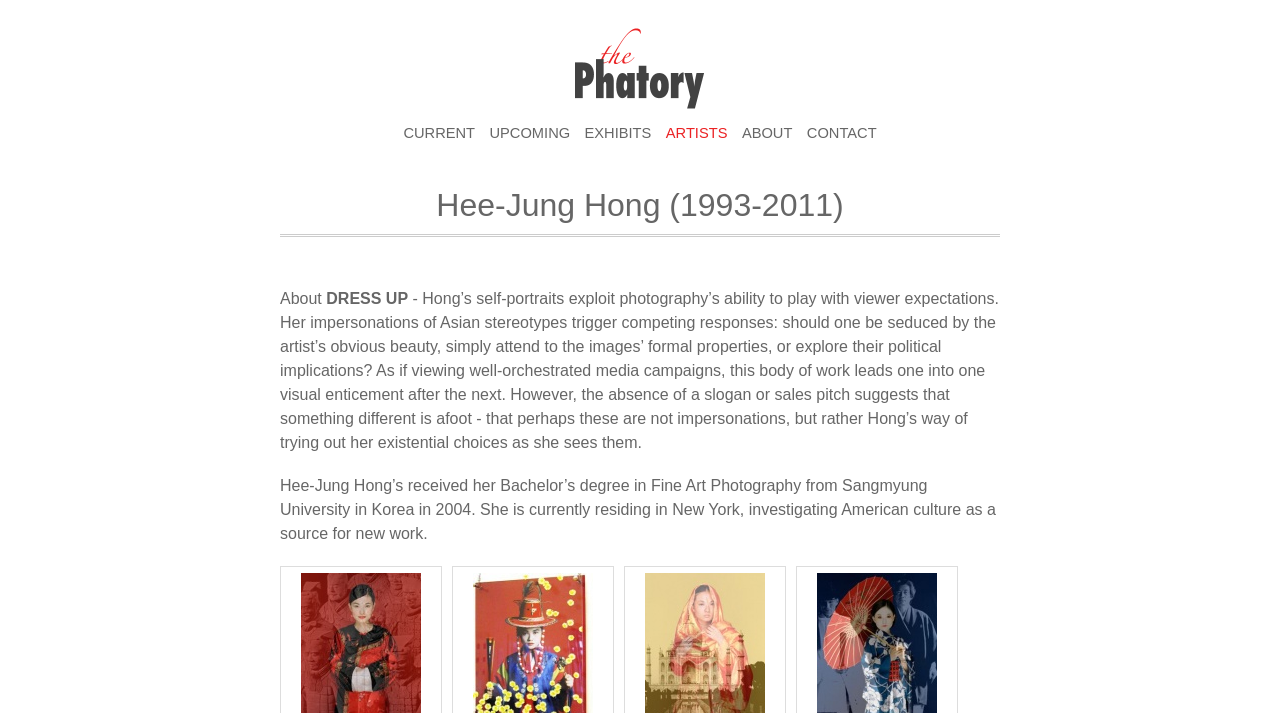What is the name of the artist?
Based on the image, provide a one-word or brief-phrase response.

Hee-Jung Hong